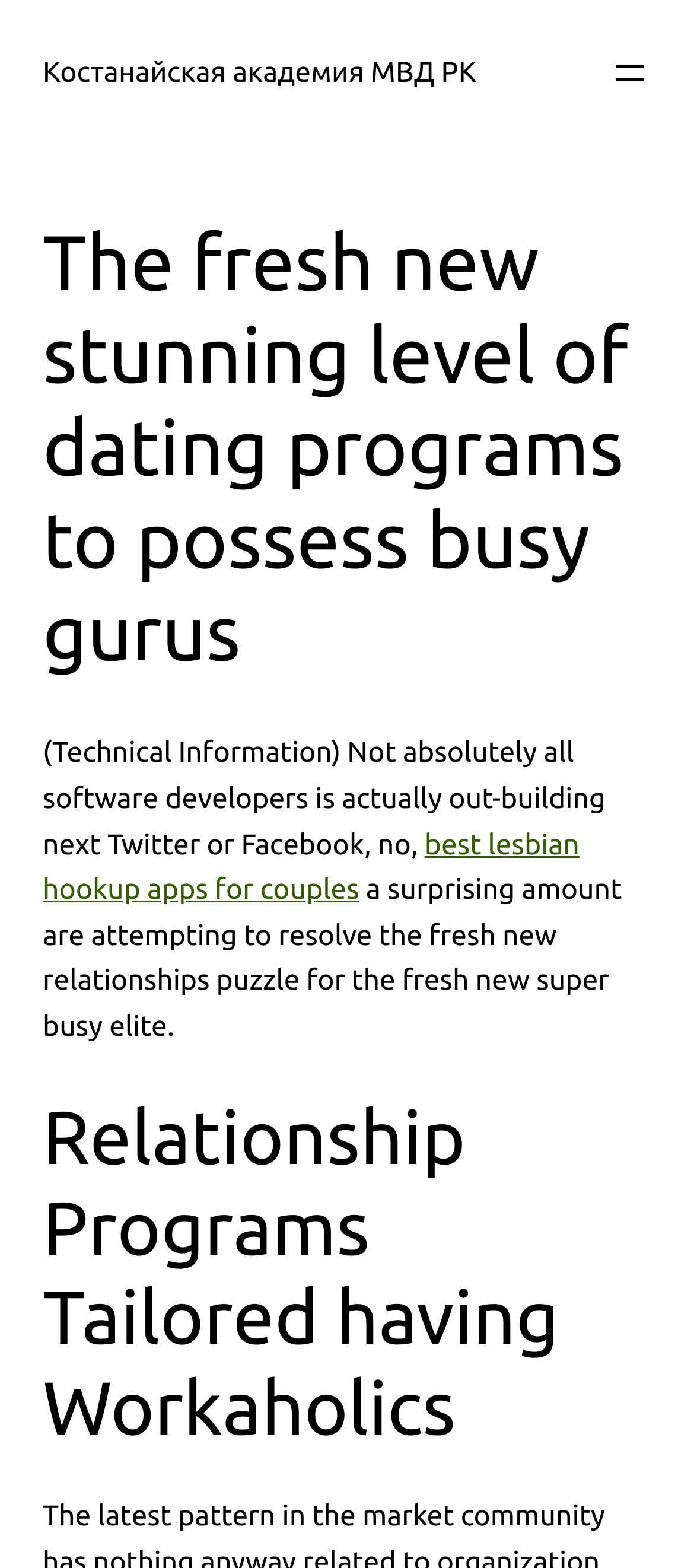What is the topic of the link in the middle of the page?
Give a single word or phrase as your answer by examining the image.

Lesbian hookup apps